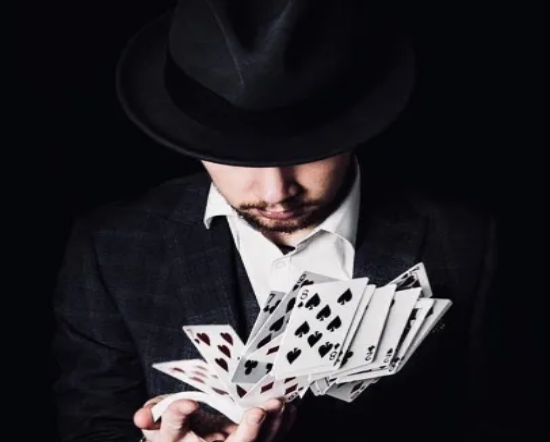Offer a detailed explanation of what is depicted in the image.

In this striking image, a magician captures the essence of intrigue and skill as he expertly displays a fan of playing cards. Dressed in a stylish black suit and white shirt, he wears a classic black fedora that casts a subtle shadow over his face, adding to the air of mystery. The magician's focused expression suggests deep concentration as he engages in a captivating card trick, his hands deftly manipulating the cards. The backdrop is a dramatic dark hue, enhancing the visual impact of the scene and drawing attention to both the magician and the fluttering cards. This moment perfectly encapsulates the magic and excitement he brings to events, promising to fascinate and delight his audience.